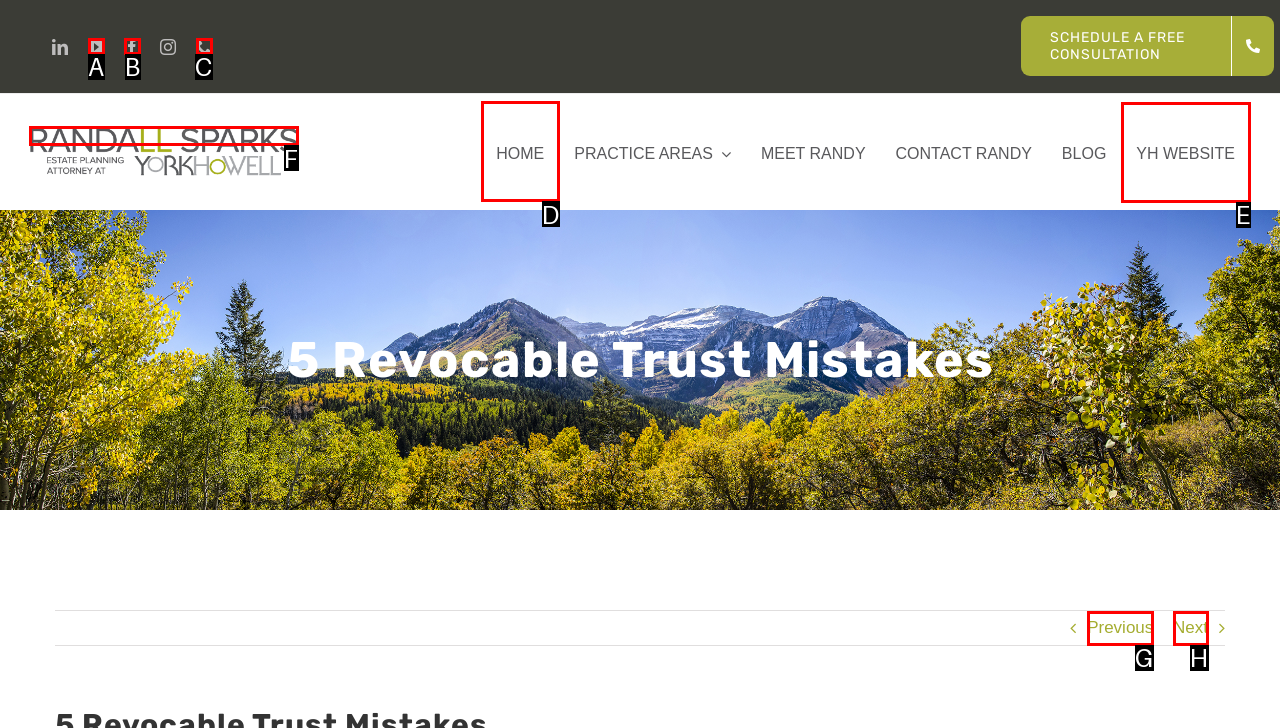Which option should be clicked to execute the task: Go to the home page?
Reply with the letter of the chosen option.

D